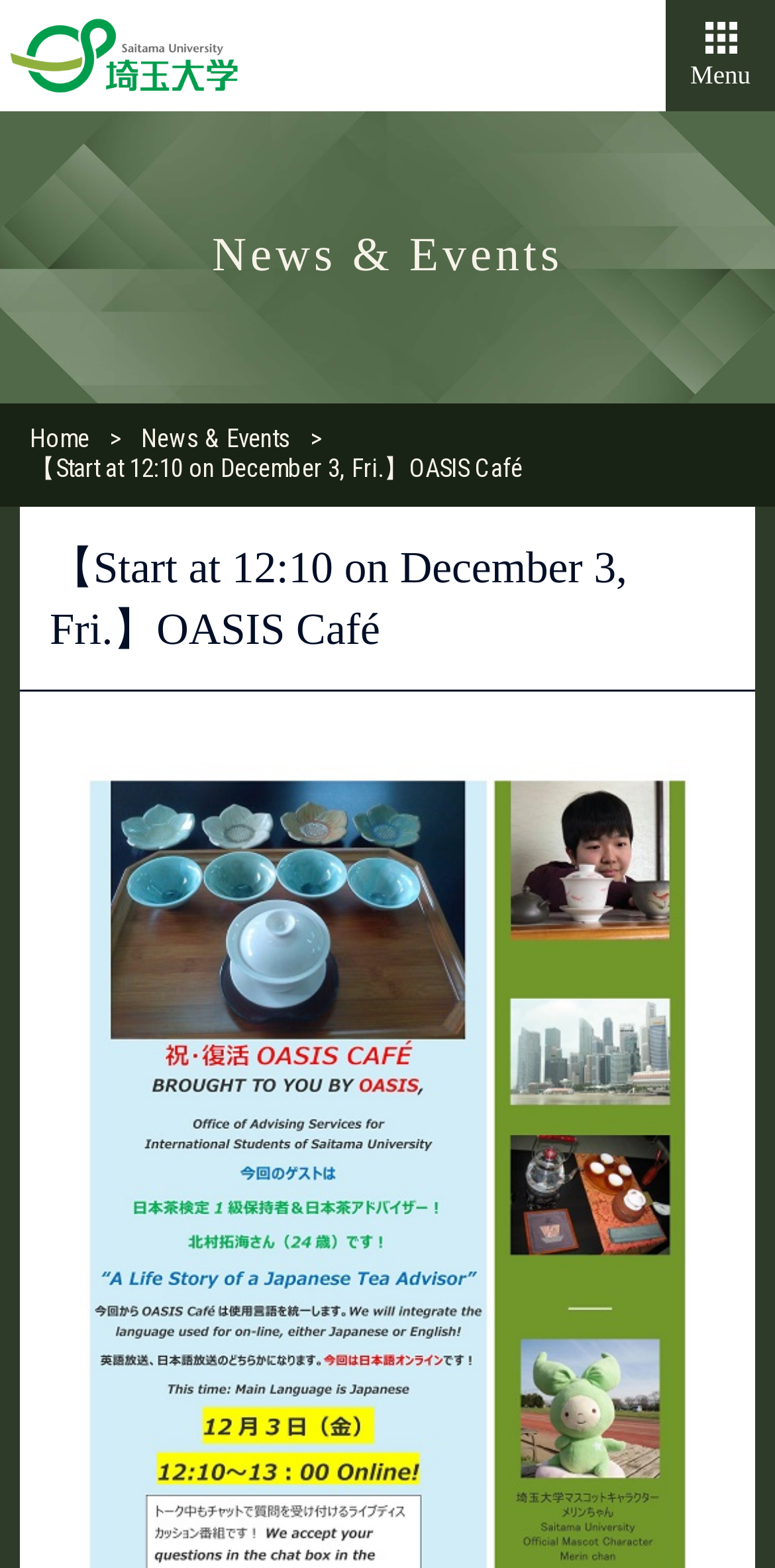What is the name of the university?
Refer to the image and provide a one-word or short phrase answer.

Saitama University